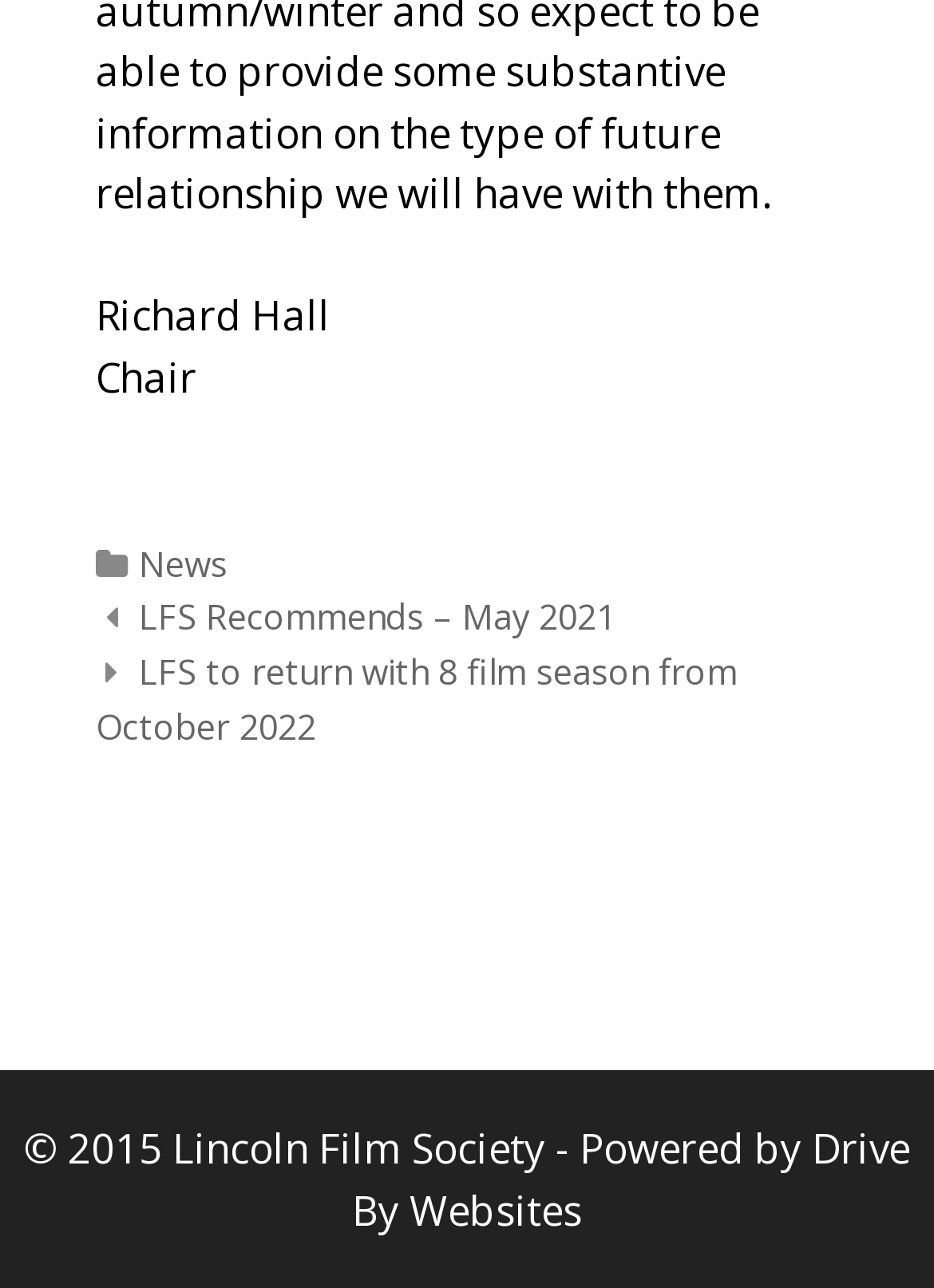Highlight the bounding box of the UI element that corresponds to this description: "Historical Aspects".

None